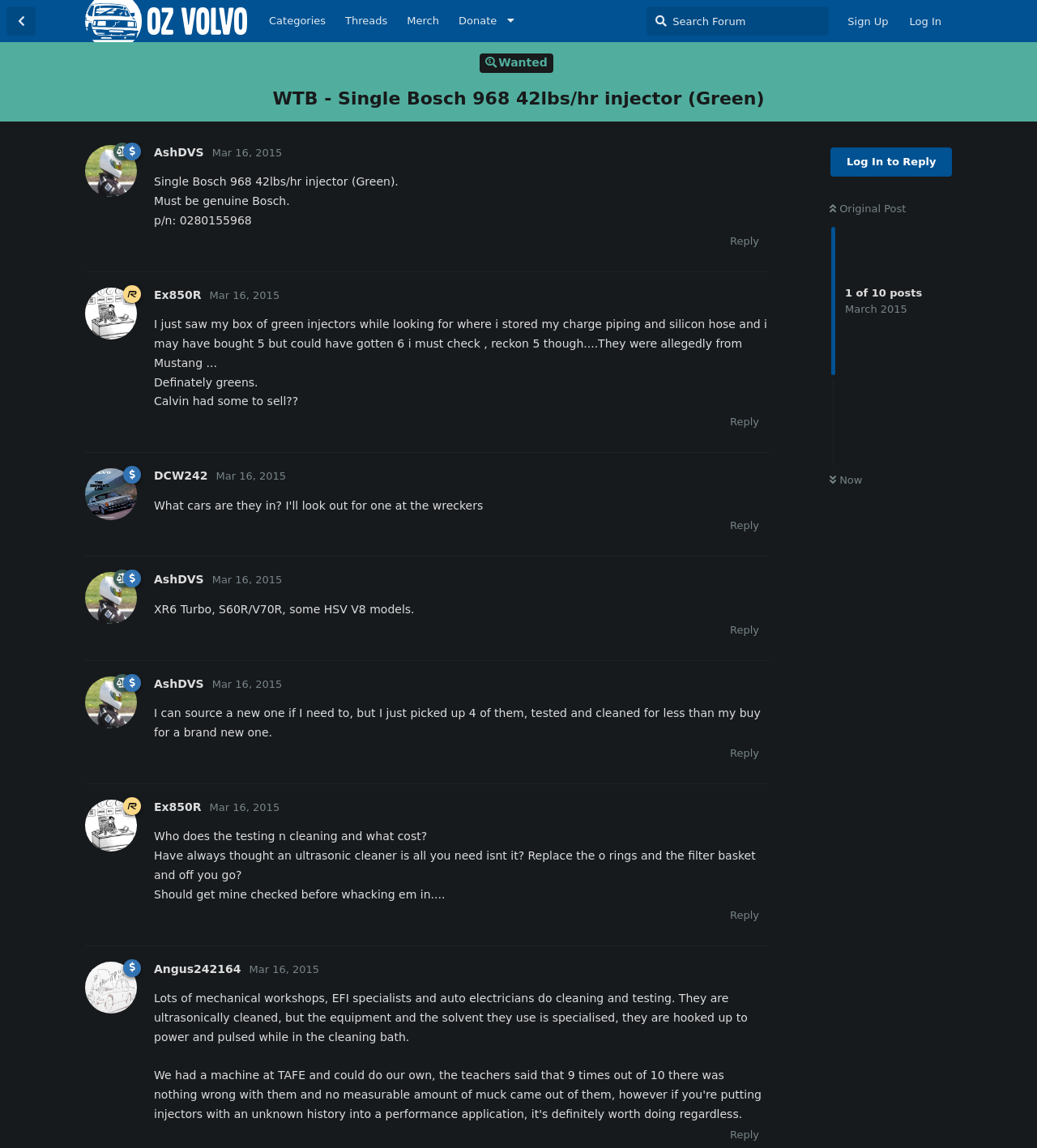Highlight the bounding box coordinates of the element that should be clicked to carry out the following instruction: "Click on the 'Donate' button". The coordinates must be given as four float numbers ranging from 0 to 1, i.e., [left, top, right, bottom].

[0.433, 0.006, 0.488, 0.031]